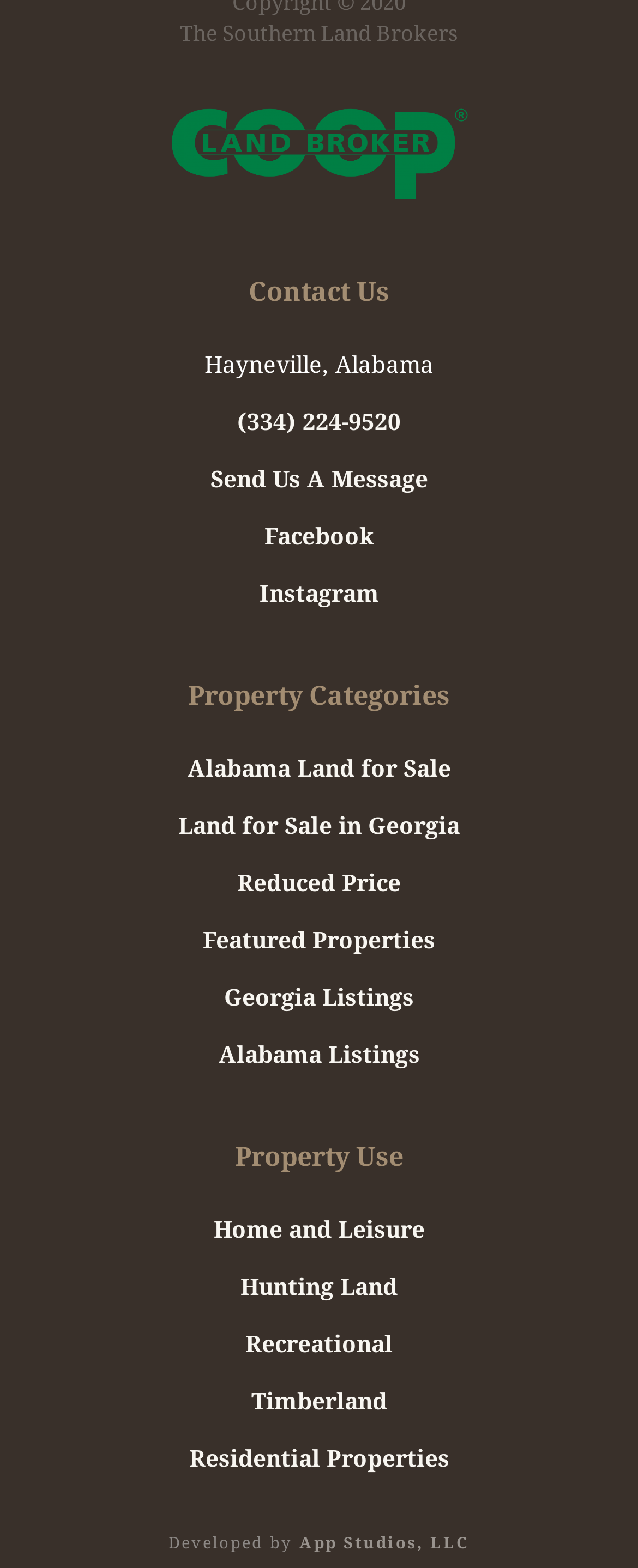Respond to the question below with a concise word or phrase:
What type of properties are listed under 'Property Categories'?

Alabama Land for Sale, Land for Sale in Georgia, etc.